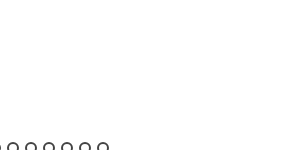Utilize the details in the image to give a detailed response to the question: What is the emphasis of the overall design?

The overall design suggests an emphasis on presenting diverse client projects, making it easy for potential customers to explore various video production services in the Bay Area, which is the primary focus of the webpage.